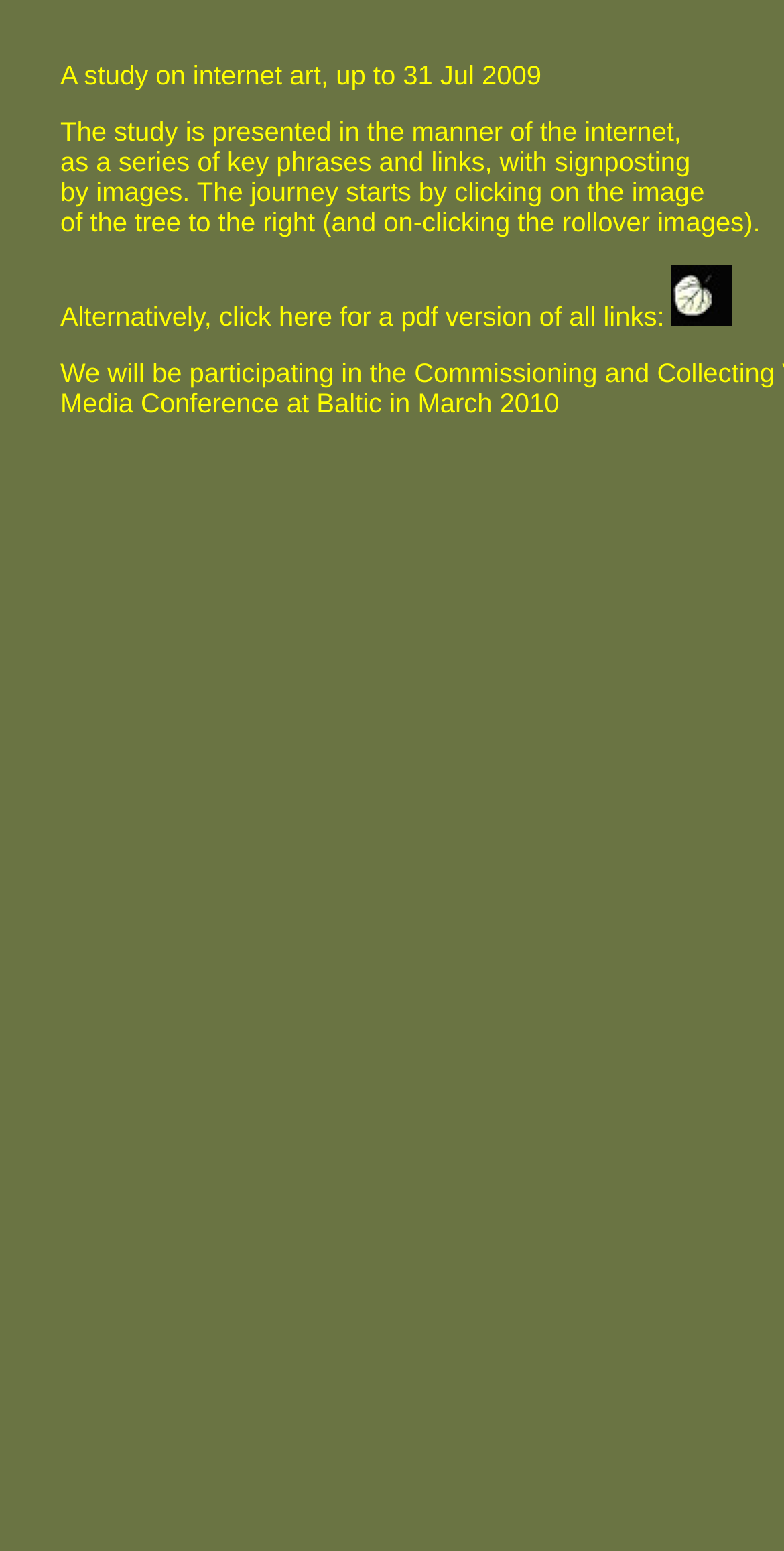Explain in detail what is displayed on the webpage.

The webpage is titled "AUGUST ART GALLERY". At the top-left corner, there is a small image. Below the image, there are two empty table cells. 

To the right of the empty table cells, there is a block of text that reads "of the tree to the right (and on-clicking the rollover images)". Below this text, there is another block of text that says "Alternatively, click here for a pdf version of all links:". 

Next to the second block of text, there is a link, accompanied by a small image. The link is positioned to the right of the text. 

Below the link, there is another empty table cell.